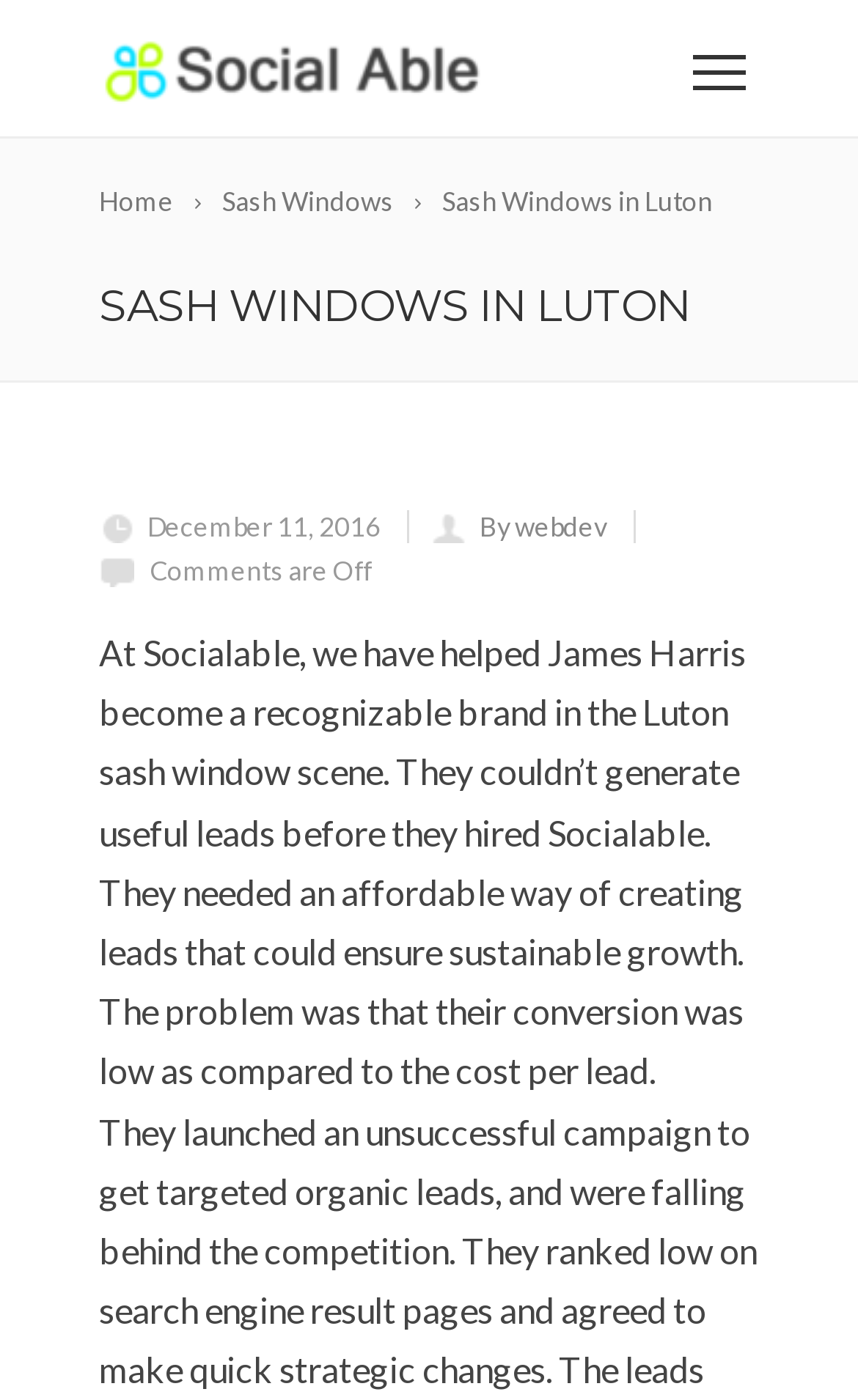Determine the bounding box for the UI element described here: "Sash Windows".

[0.259, 0.129, 0.5, 0.16]